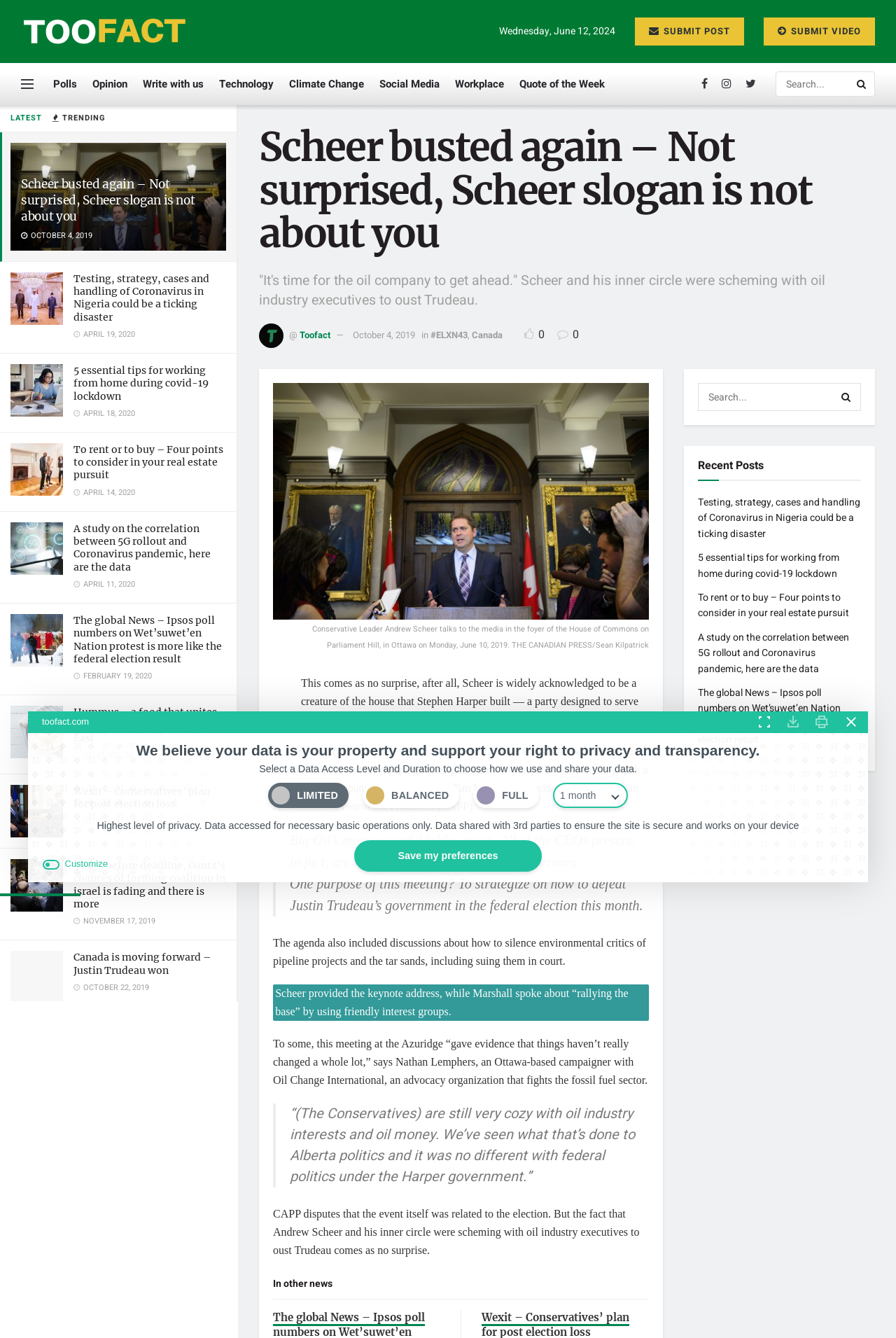Respond to the question below with a single word or phrase:
What type of content is available on this webpage?

News articles